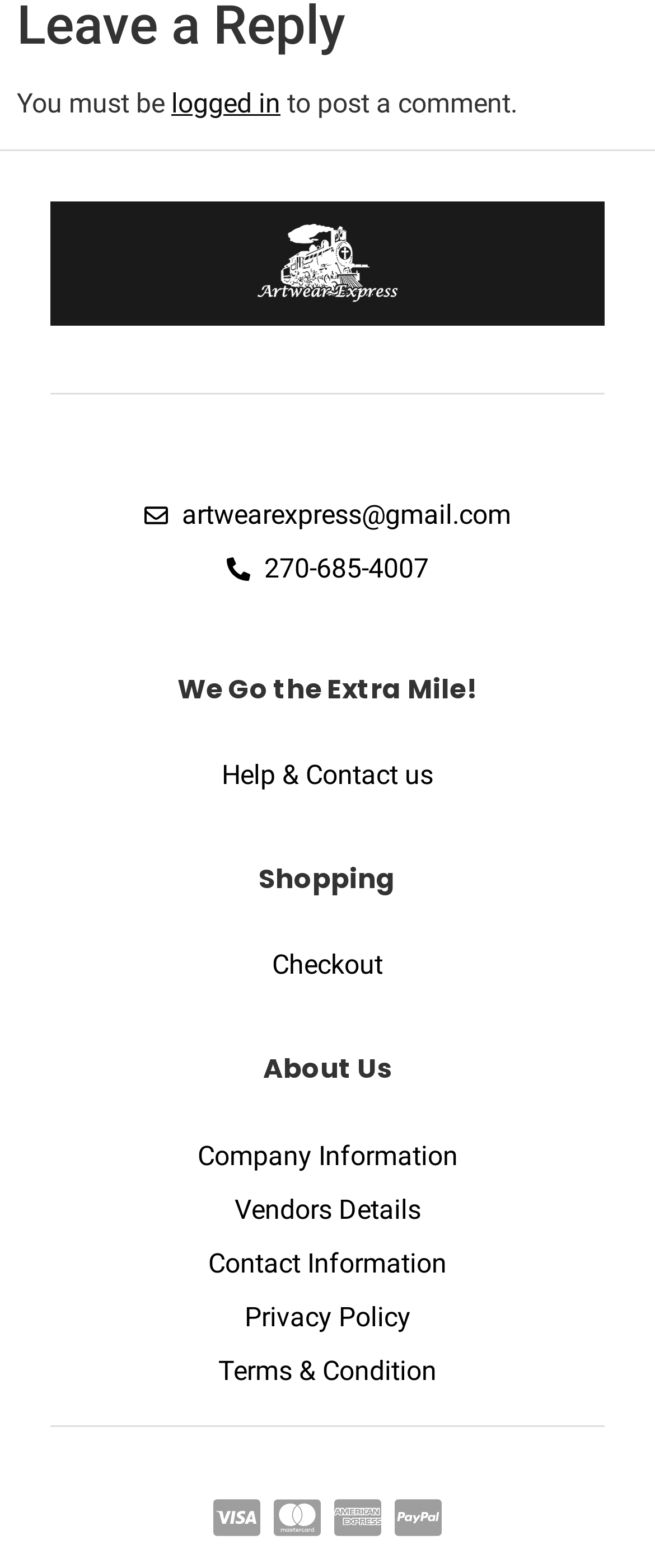Identify the bounding box coordinates for the element that needs to be clicked to fulfill this instruction: "View company information". Provide the coordinates in the format of four float numbers between 0 and 1: [left, top, right, bottom].

[0.077, 0.724, 0.923, 0.75]